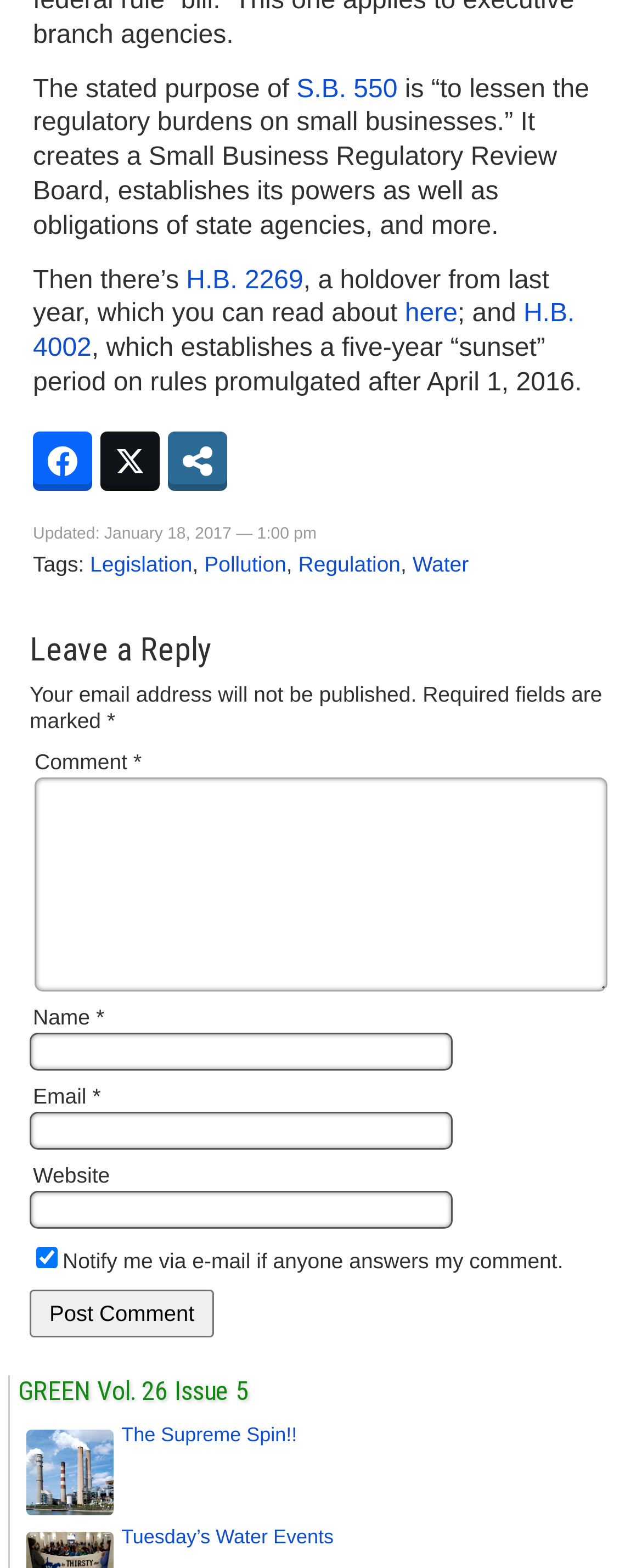How many textboxes are there in the comment section?
Using the image as a reference, deliver a detailed and thorough answer to the question.

In the comment section, there are four textboxes: 'Comment *', 'Name *', 'Email *', and 'Website'. These textboxes are identified by their element types and OCR text.